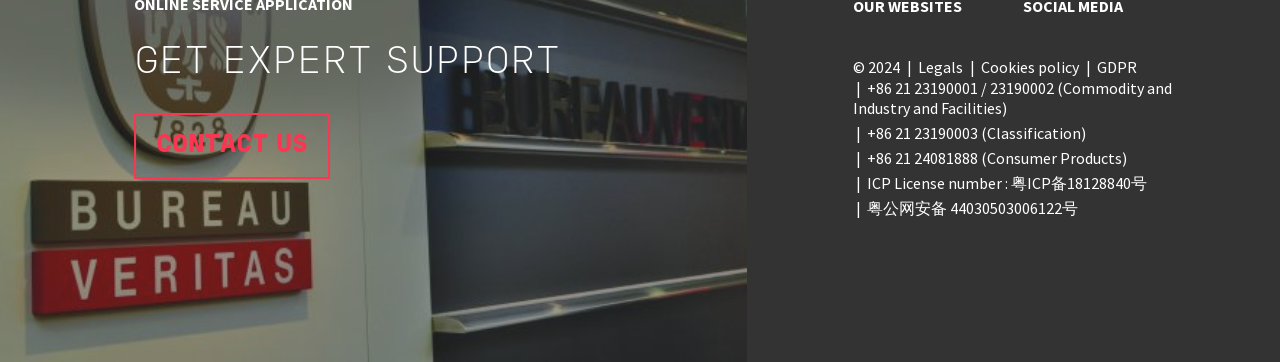How many phone numbers are listed?
Please respond to the question with a detailed and thorough explanation.

There are three phone numbers listed at the bottom of the webpage, each corresponding to a different department: Commodity and Industry and Facilities, Classification, and Consumer Products.